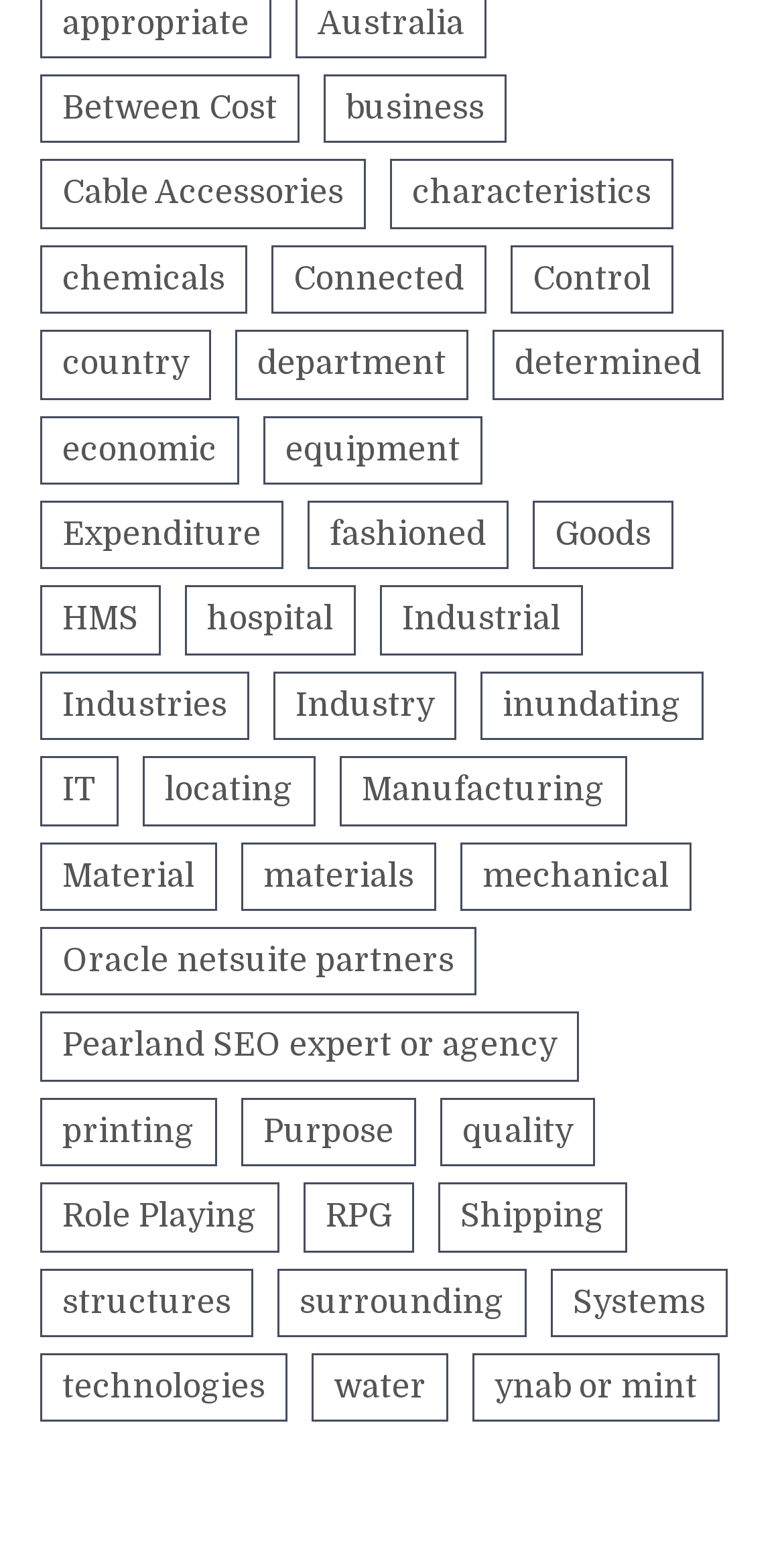Respond to the question below with a single word or phrase:
Are there any links related to technology?

Yes